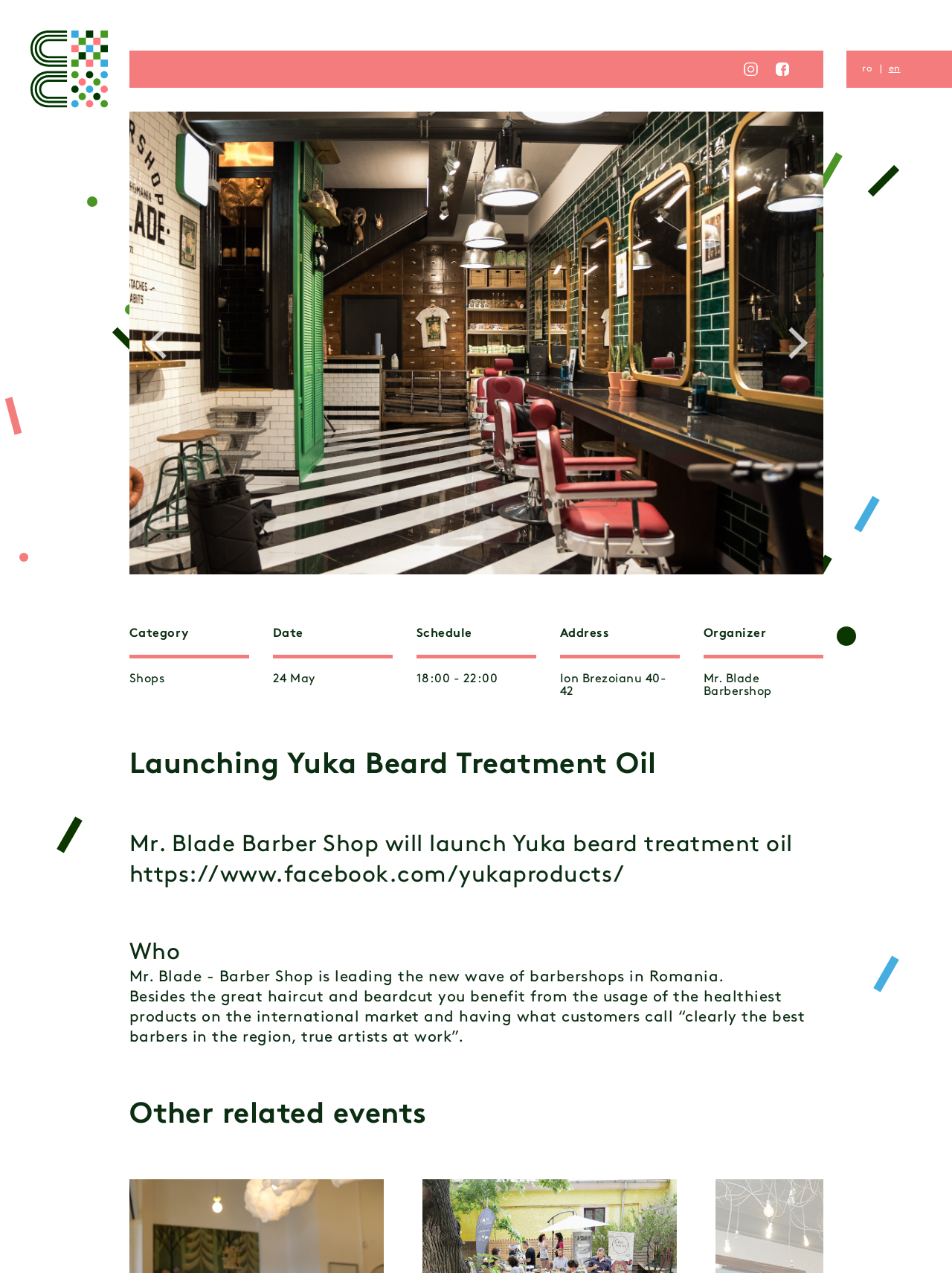What is the date of the event?
Can you provide a detailed and comprehensive answer to the question?

I found the answer by looking at the 'Date' section, where it says '24 May'. This is likely the date of the event because it is mentioned in the context of the event details.